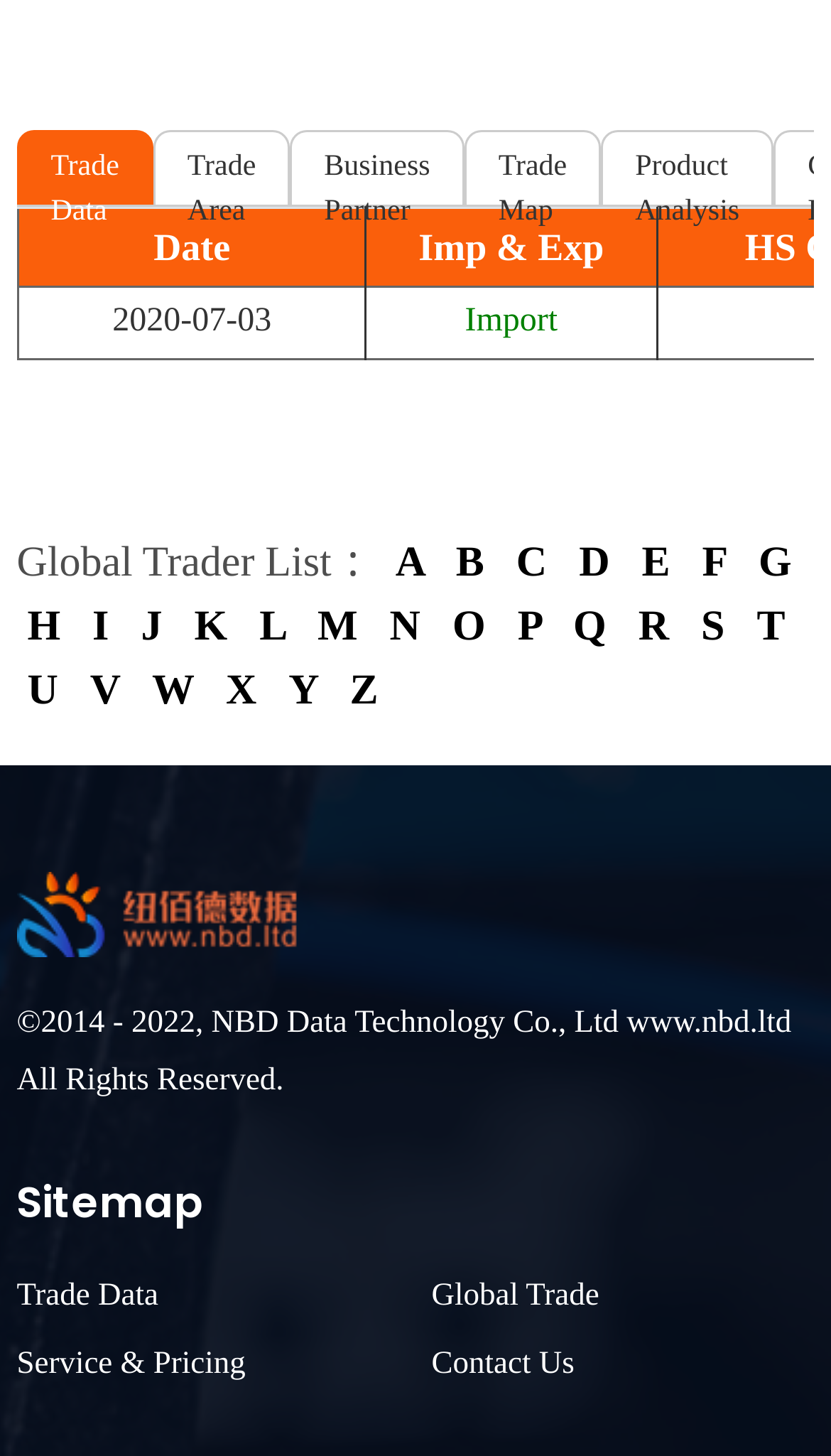Determine the coordinates of the bounding box for the clickable area needed to execute this instruction: "Click on Trade Area".

[0.184, 0.089, 0.349, 0.14]